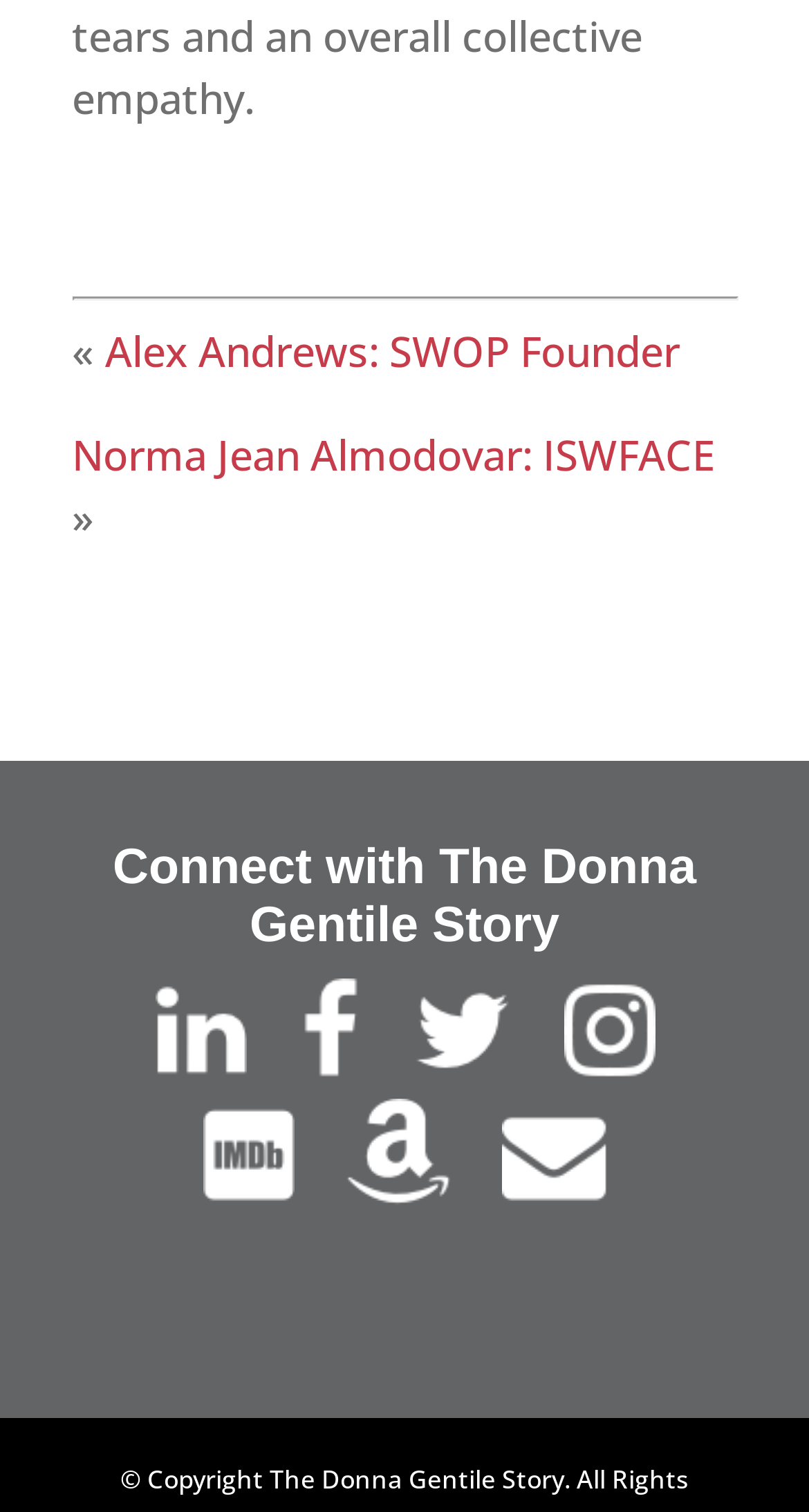Specify the bounding box coordinates of the area to click in order to follow the given instruction: "Visit The Donna Gentile Story's Facebook page."

[0.342, 0.687, 0.471, 0.724]